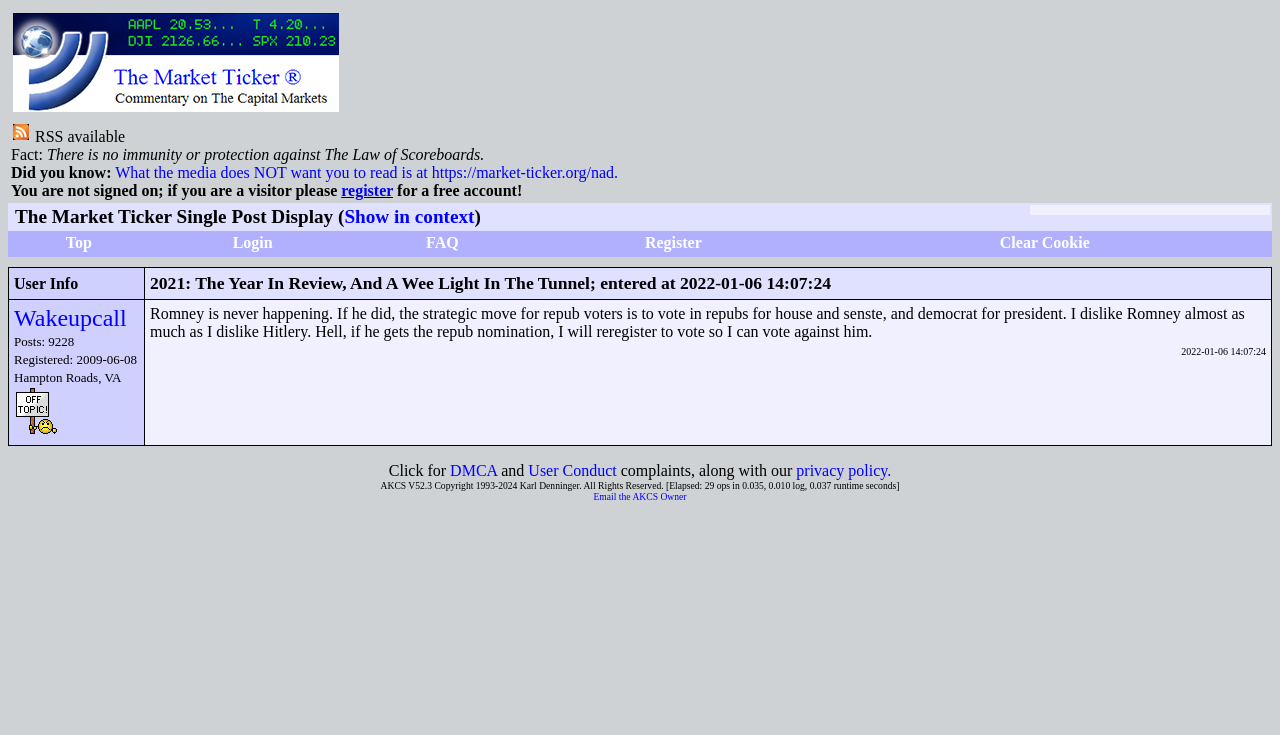Determine the bounding box of the UI element mentioned here: "alt="The Market Ticker"". The coordinates must be in the format [left, top, right, bottom] with values ranging from 0 to 1.

[0.009, 0.136, 0.266, 0.159]